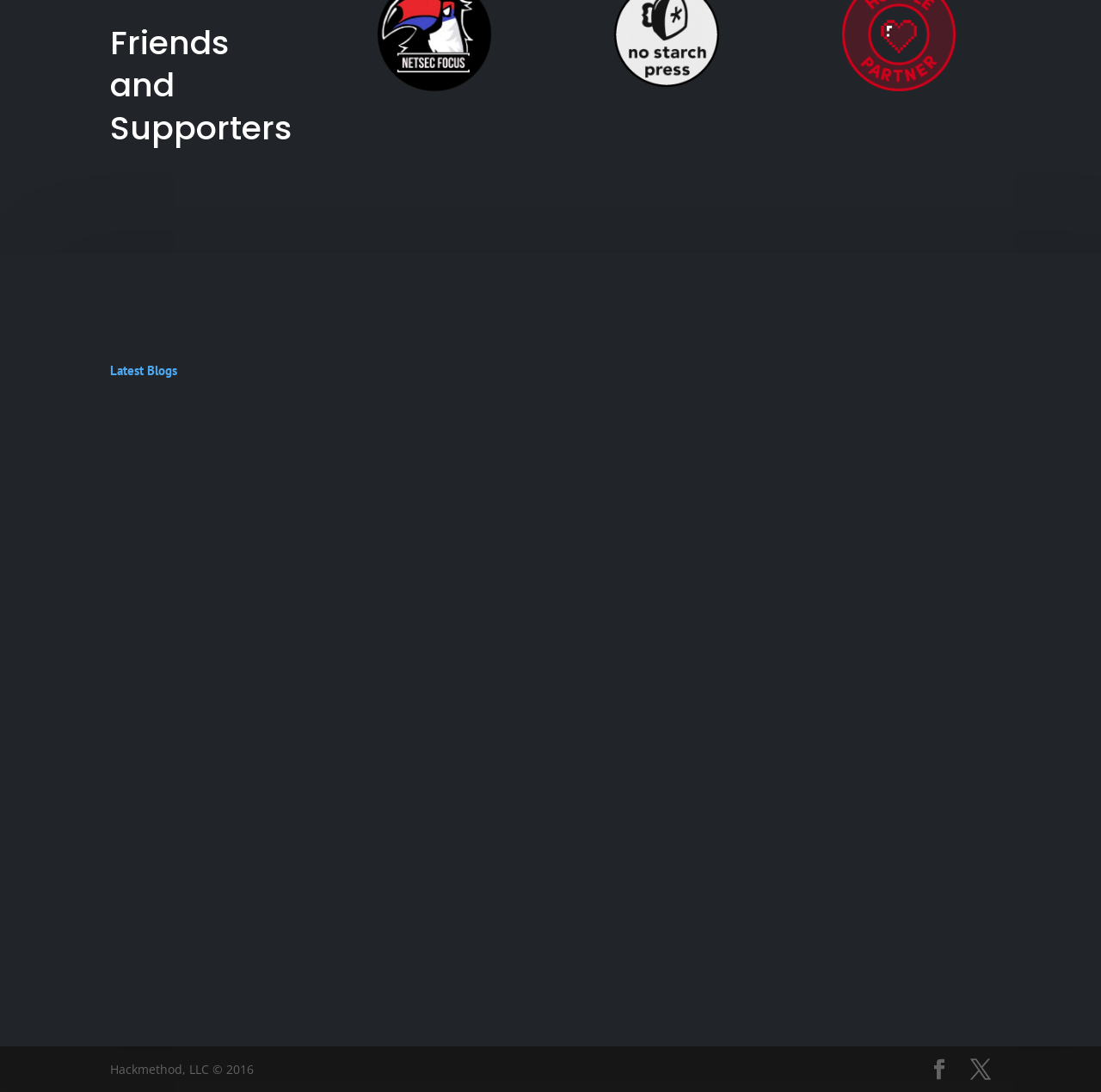Determine the bounding box coordinates for the area you should click to complete the following instruction: "Read the 'OverTheWire – Narnia 4' article".

[0.627, 0.432, 0.785, 0.458]